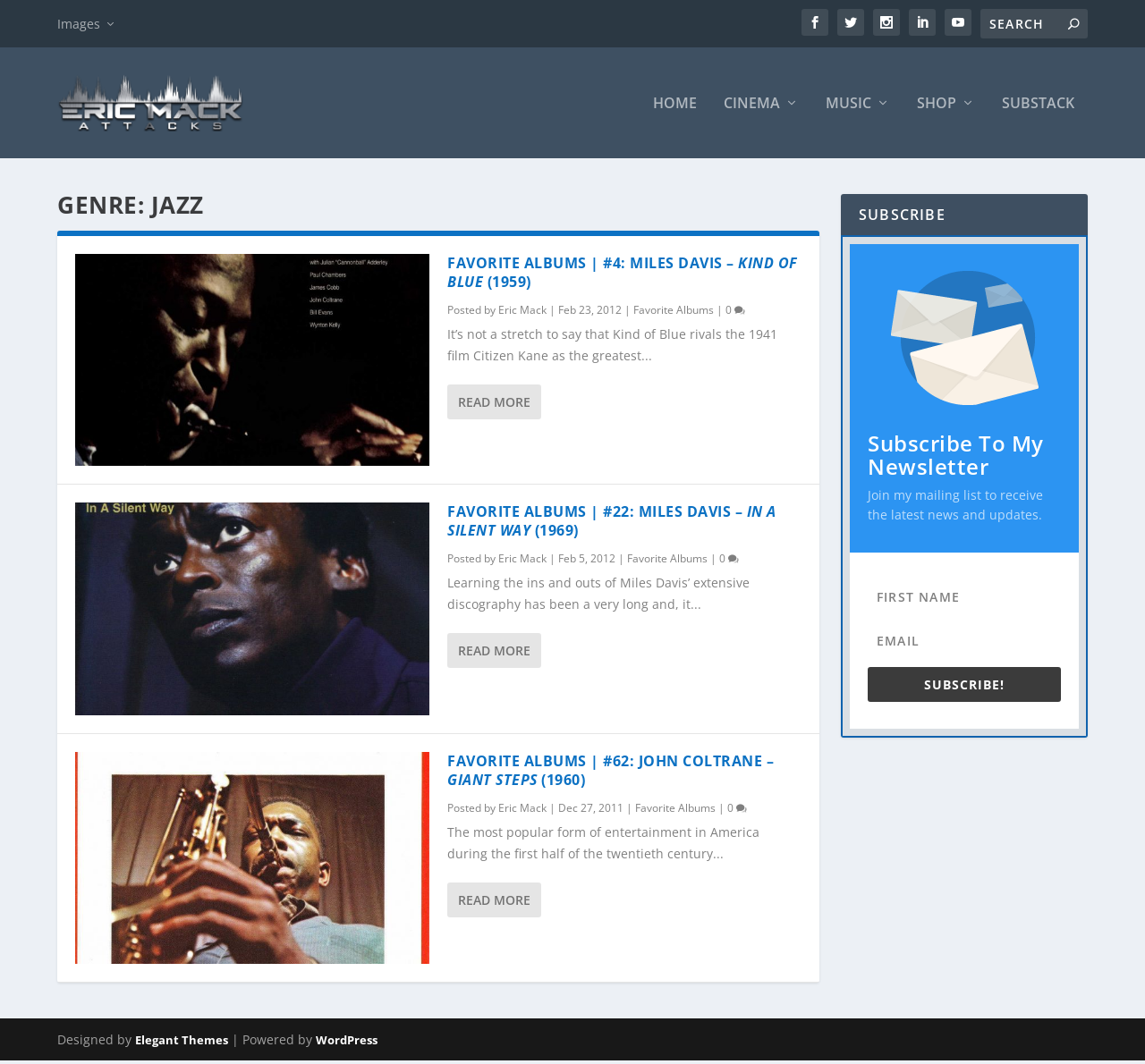Please identify the bounding box coordinates of the element's region that needs to be clicked to fulfill the following instruction: "Click on HOME". The bounding box coordinates should consist of four float numbers between 0 and 1, i.e., [left, top, right, bottom].

[0.57, 0.09, 0.609, 0.149]